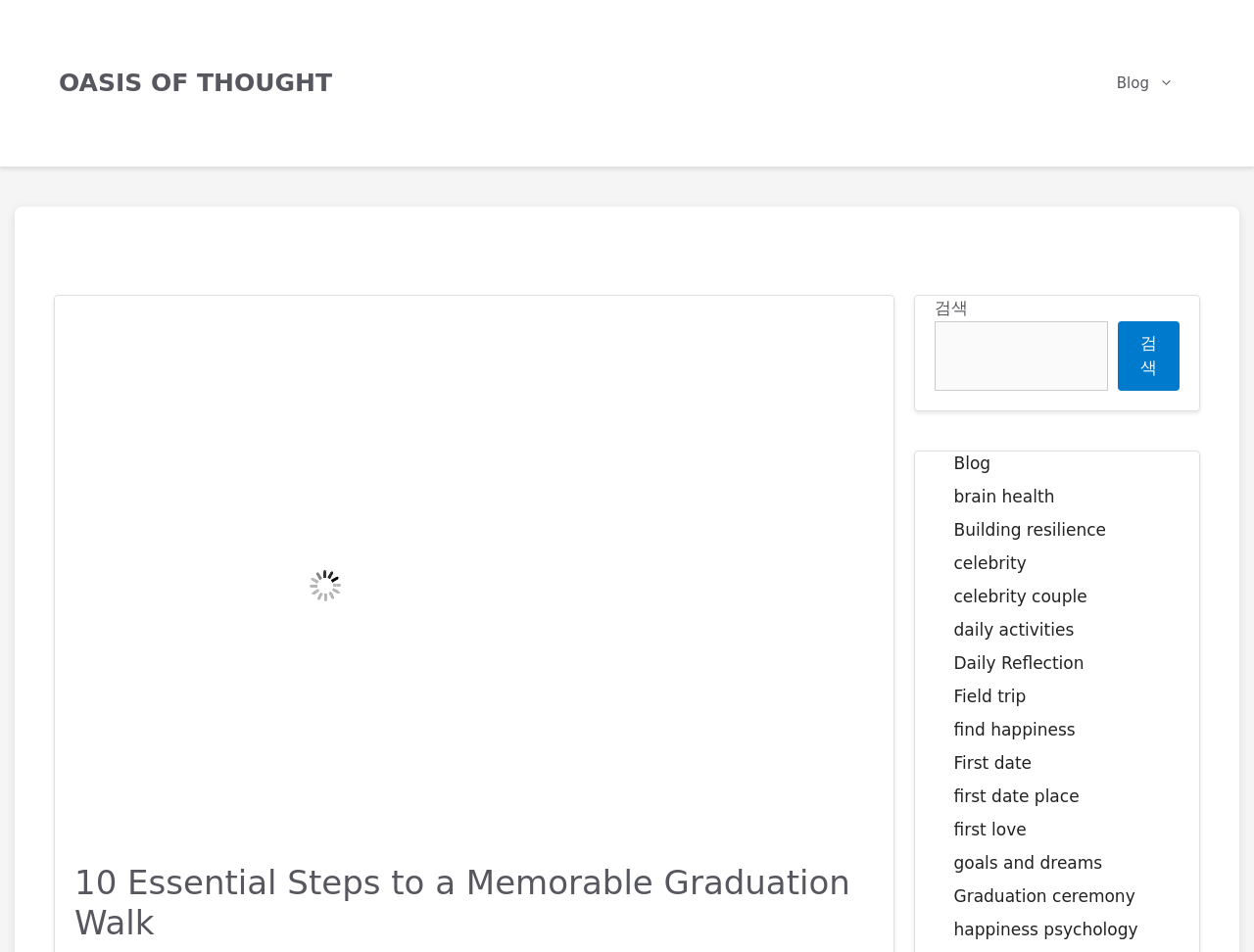What is the purpose of the search box?
Answer the question with as much detail as possible.

I inferred the purpose of the search box by its location and the text '검색' (which means 'search' in Korean) next to it. The search box is likely used to search for content within the website.